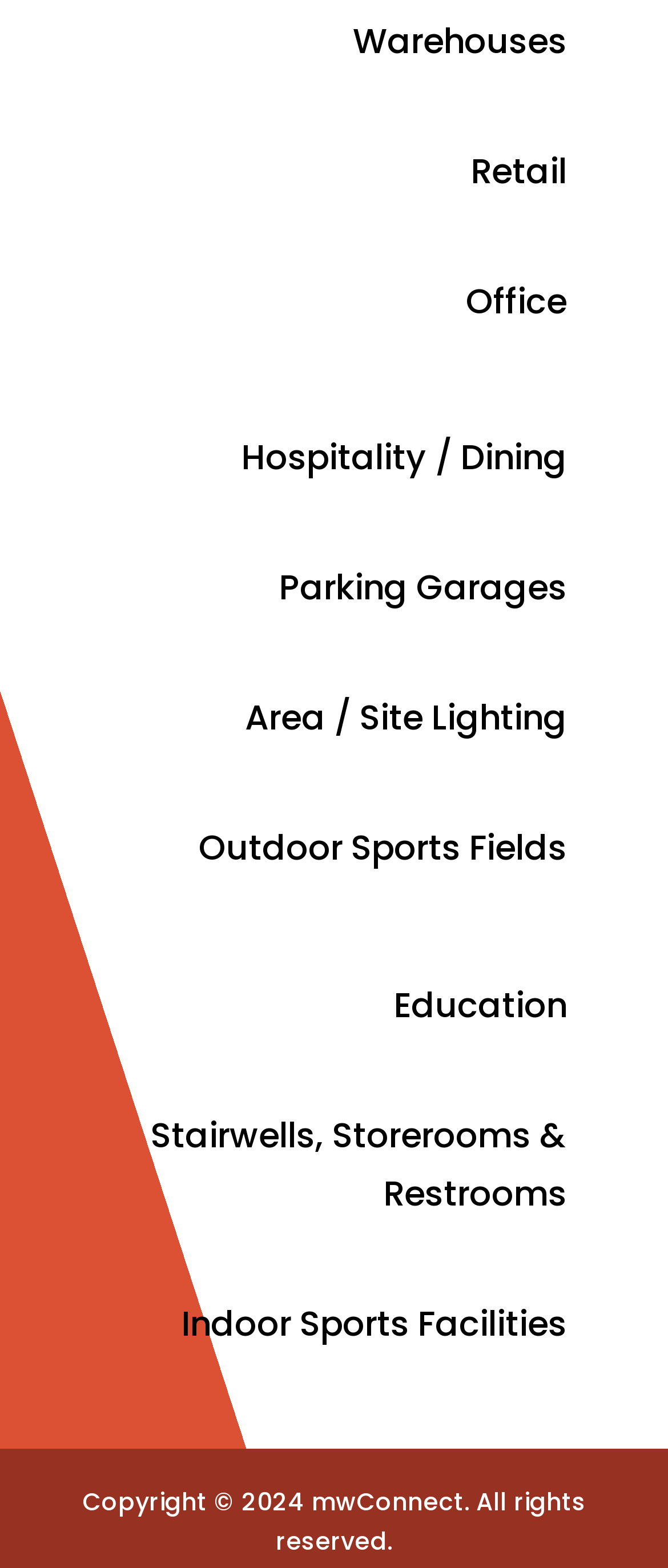Determine the bounding box coordinates of the clickable element necessary to fulfill the instruction: "Browse Parking Garages". Provide the coordinates as four float numbers within the 0 to 1 range, i.e., [left, top, right, bottom].

[0.367, 0.35, 0.9, 0.4]